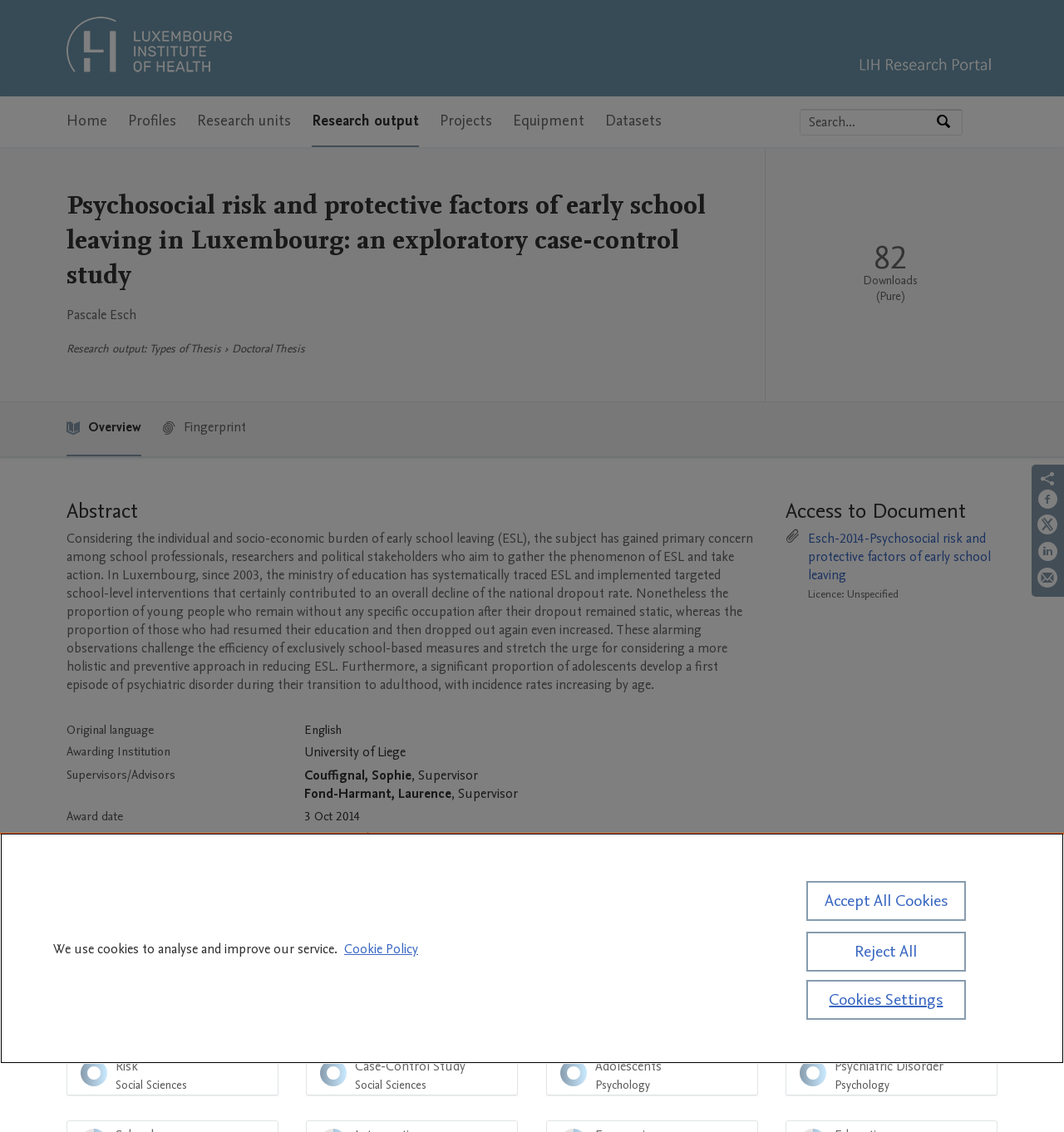Please extract the primary headline from the webpage.

Psychosocial risk and protective factors of early school leaving in Luxembourg: an exploratory case-control study